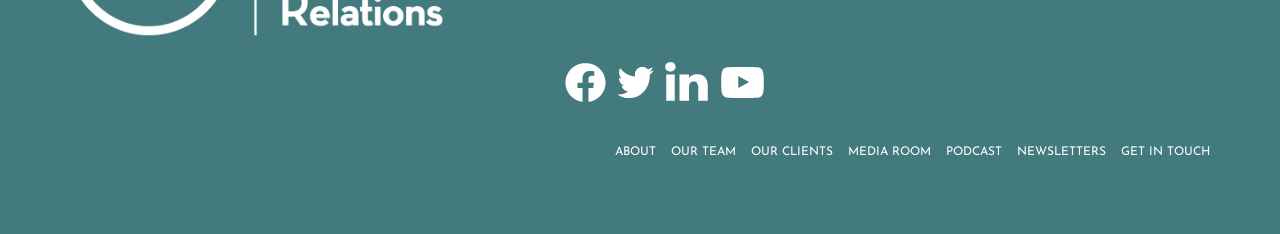Please determine the bounding box coordinates of the clickable area required to carry out the following instruction: "get in touch with the team". The coordinates must be four float numbers between 0 and 1, represented as [left, top, right, bottom].

[0.872, 0.624, 0.949, 0.696]